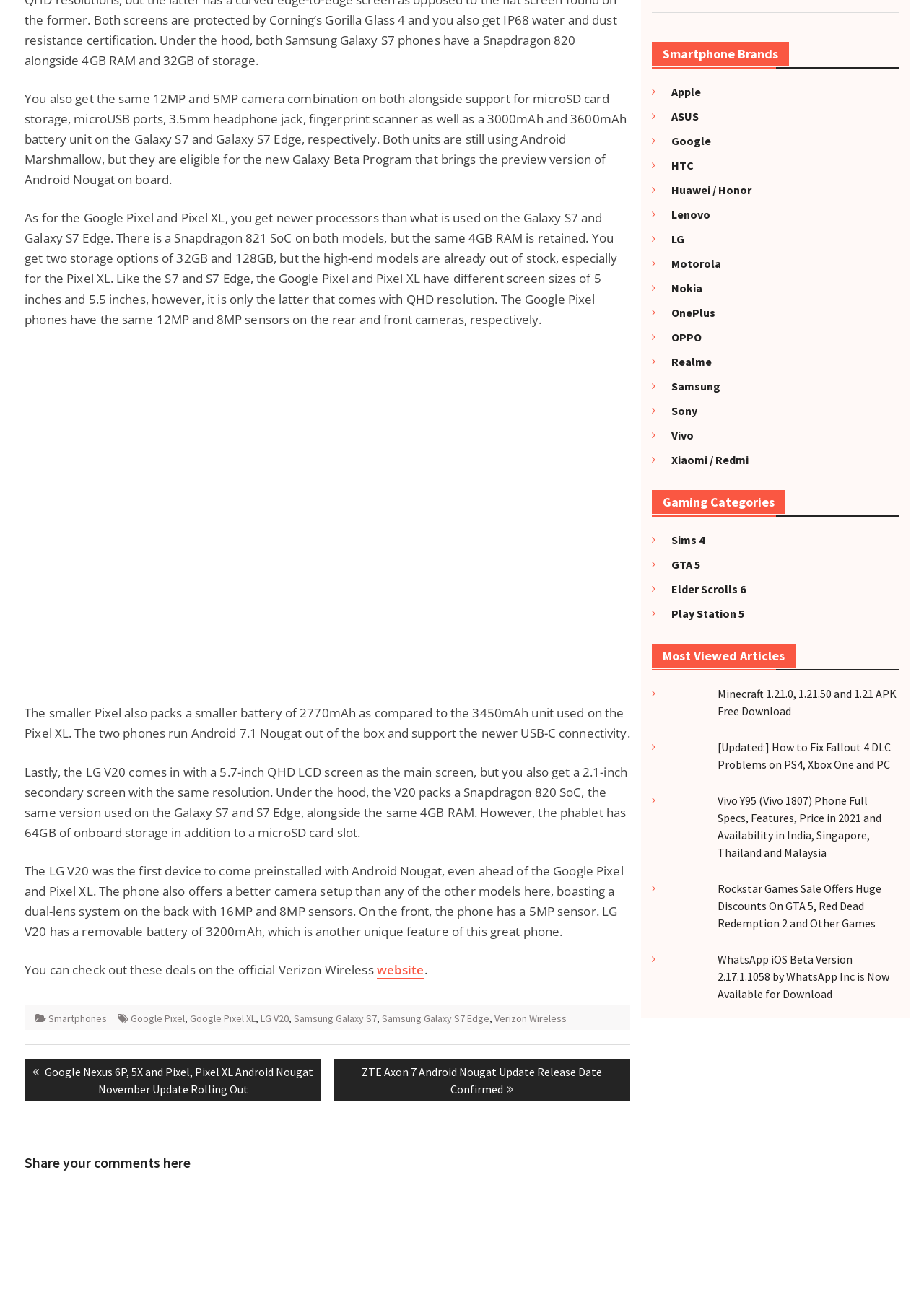What is the battery capacity of the Samsung Galaxy S7 Edge?
Provide a detailed answer to the question, using the image to inform your response.

The text compares the battery capacities of different phones, and it states that the Samsung Galaxy S7 Edge has a 3600mAh battery unit.